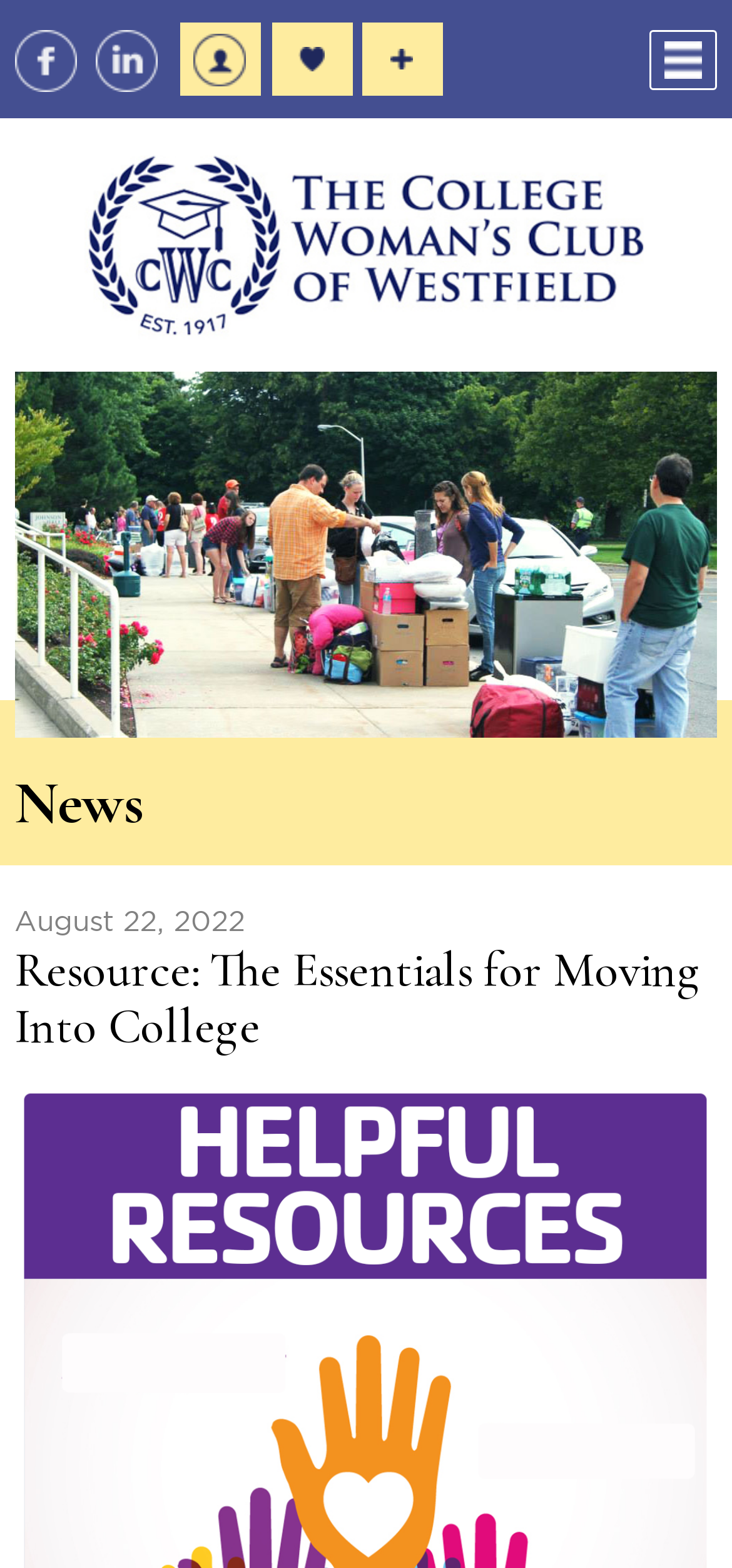Answer the question with a single word or phrase: 
What is the section above the news article?

News